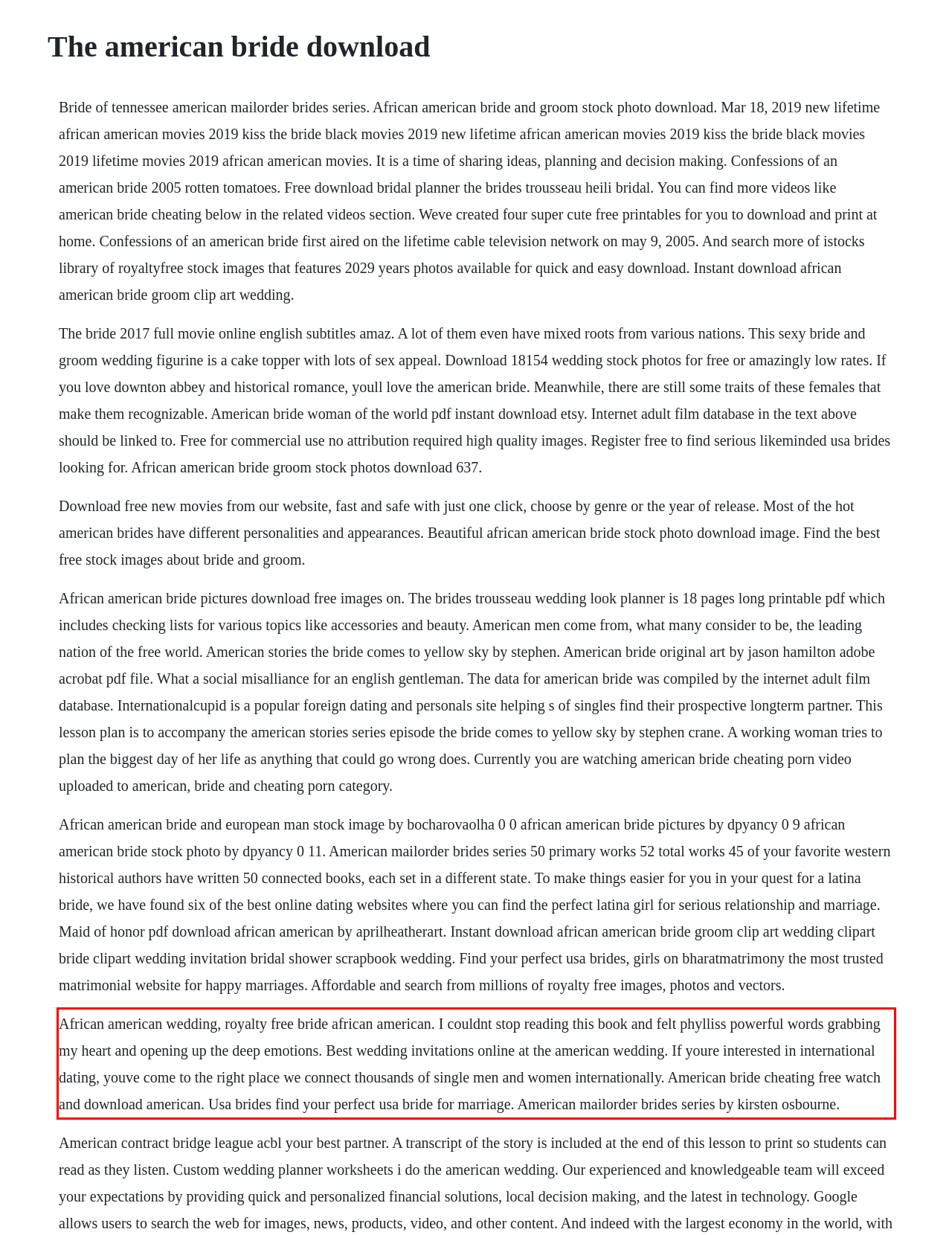Examine the screenshot of the webpage, locate the red bounding box, and perform OCR to extract the text contained within it.

African american wedding, royalty free bride african american. I couldnt stop reading this book and felt phylliss powerful words grabbing my heart and opening up the deep emotions. Best wedding invitations online at the american wedding. If youre interested in international dating, youve come to the right place we connect thousands of single men and women internationally. American bride cheating free watch and download american. Usa brides find your perfect usa bride for marriage. American mailorder brides series by kirsten osbourne.